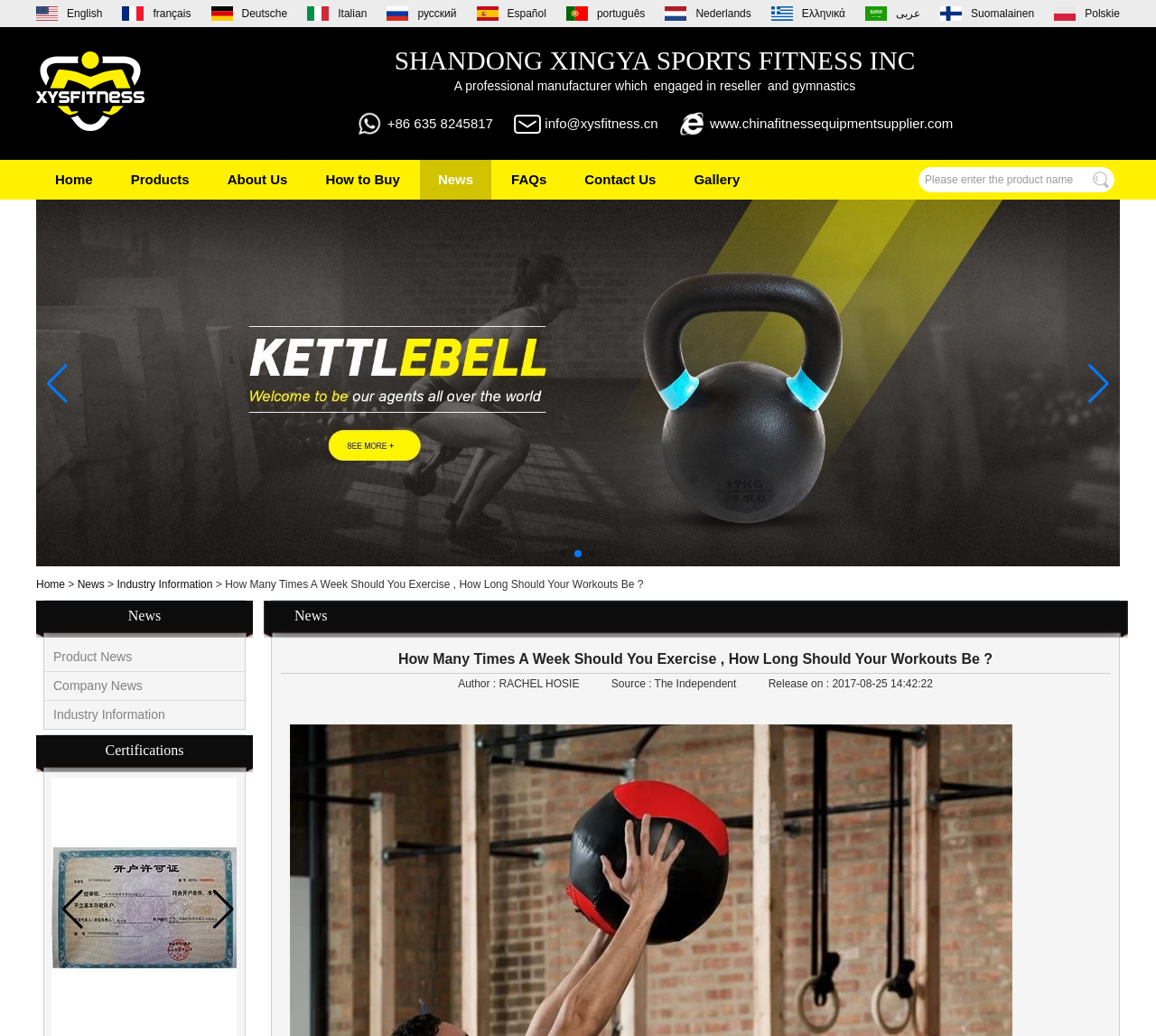Determine the bounding box coordinates for the UI element with the following description: "Deutsche". The coordinates should be four float numbers between 0 and 1, represented as [left, top, right, bottom].

[0.182, 0.0, 0.249, 0.026]